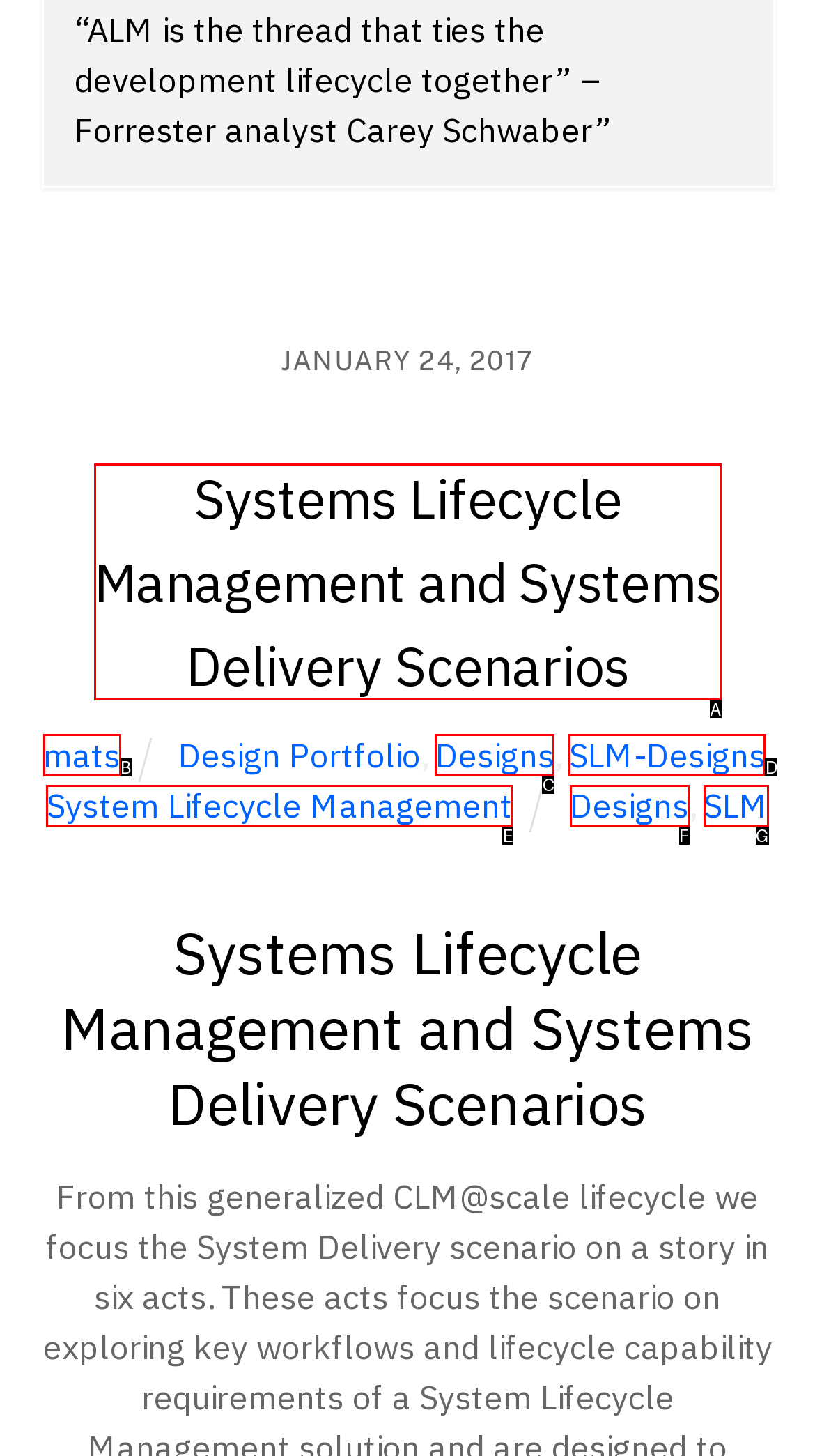Identify which option matches the following description: System Lifecycle Management
Answer by giving the letter of the correct option directly.

E